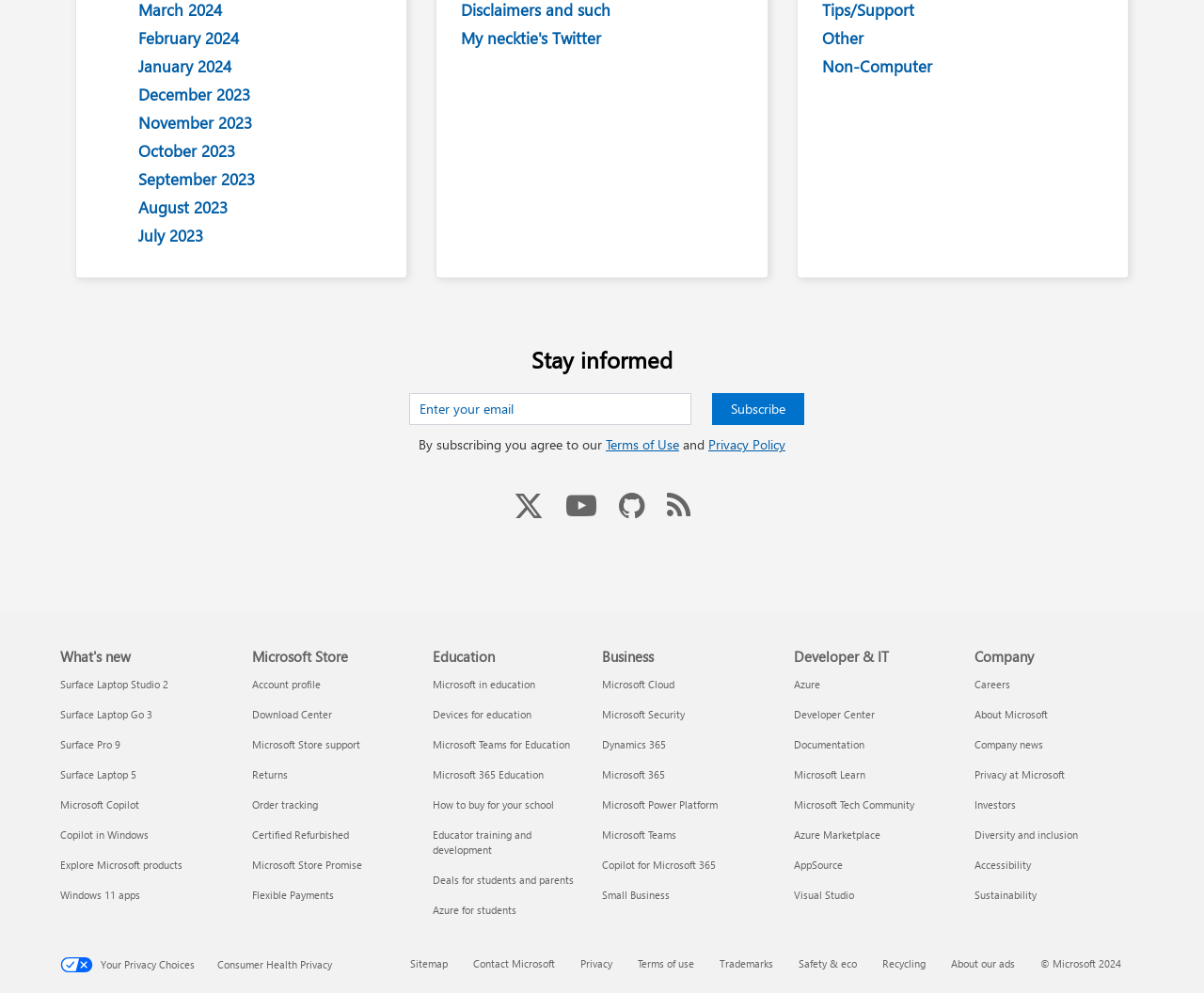Determine the bounding box coordinates of the region to click in order to accomplish the following instruction: "Follow Us on Twitter". Provide the coordinates as four float numbers between 0 and 1, specifically [left, top, right, bottom].

[0.417, 0.497, 0.461, 0.518]